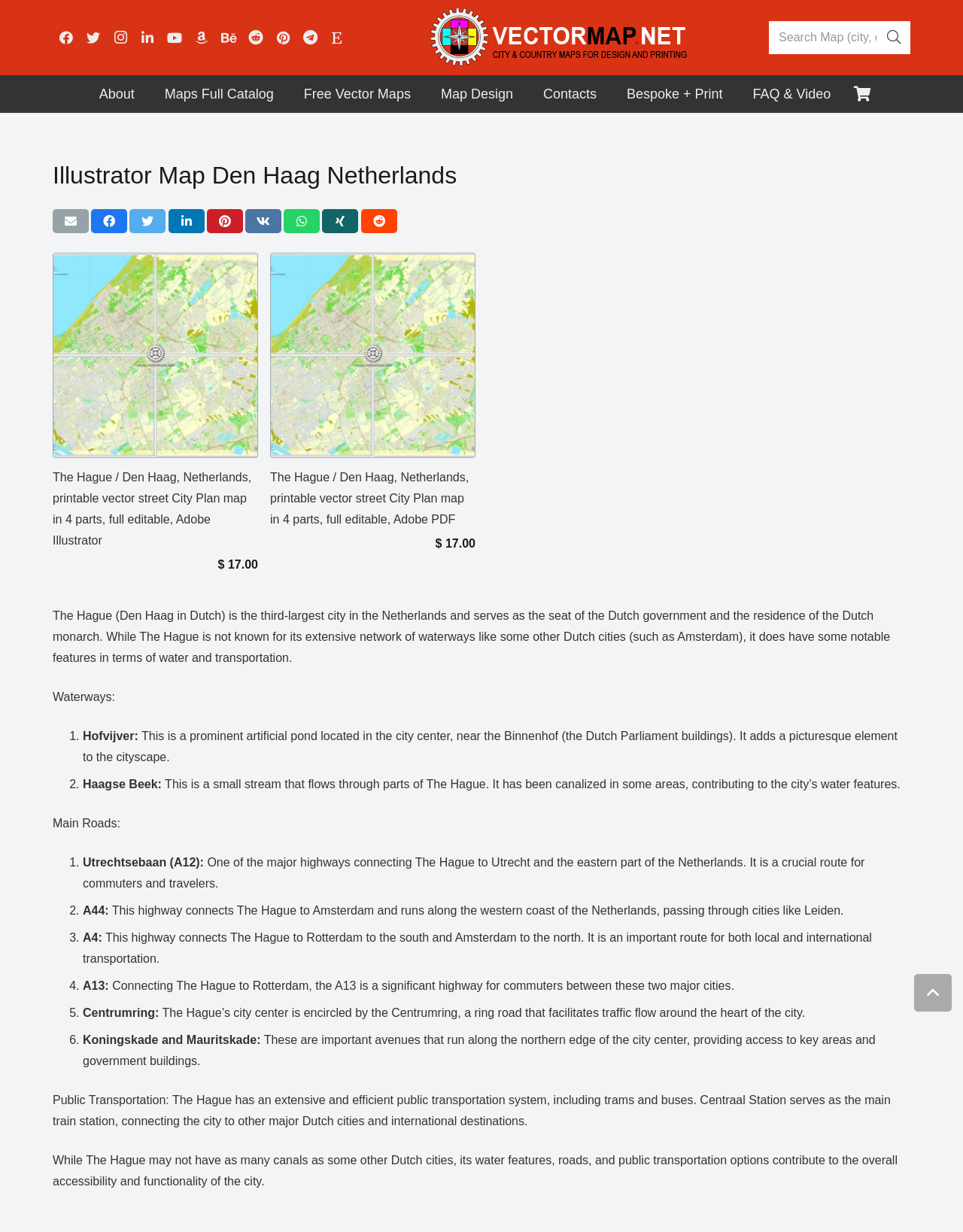What is the name of the artificial pond in the city center? Look at the image and give a one-word or short phrase answer.

Hofvijver